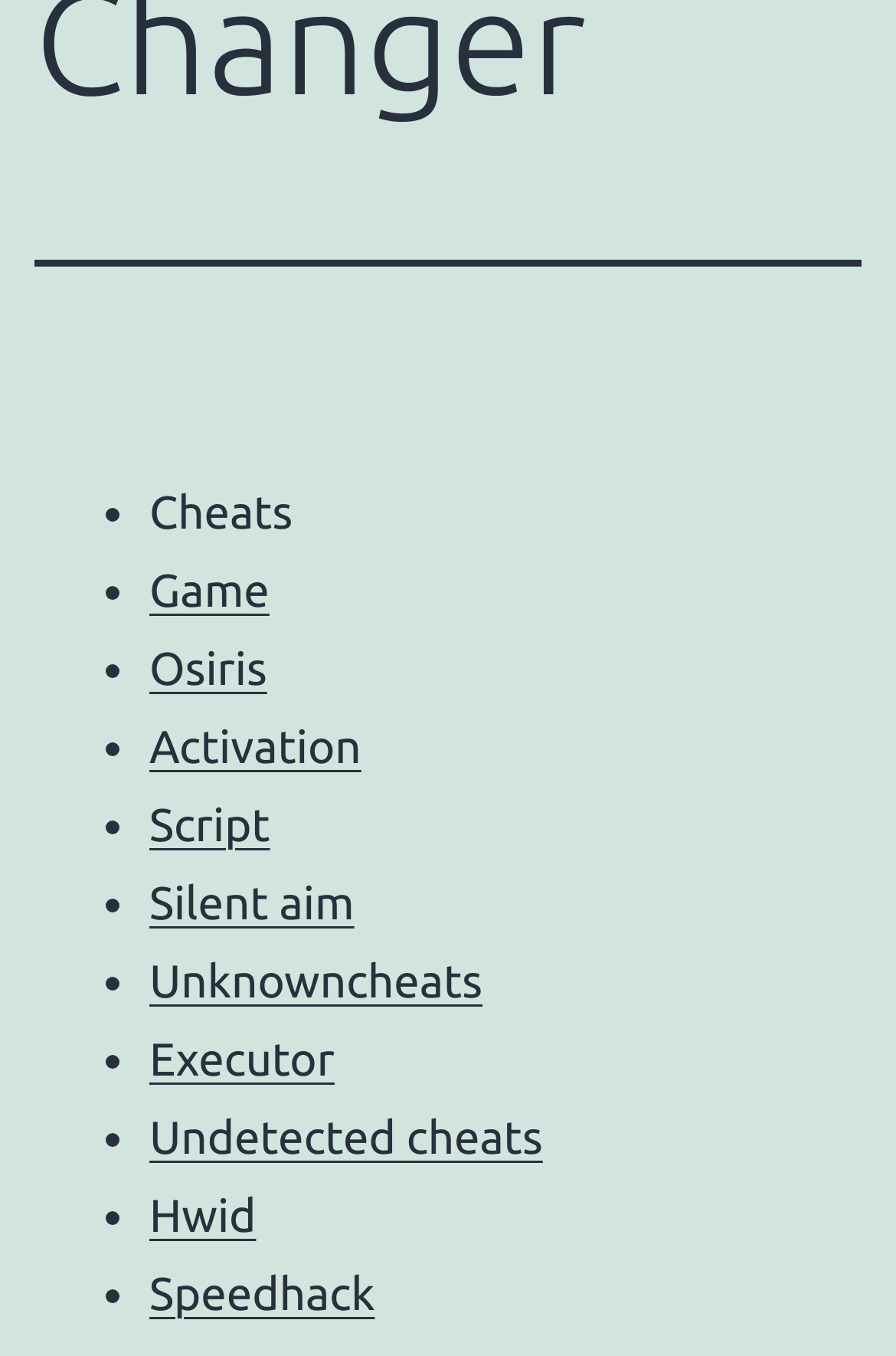Based on the element description: "Undetected cheats", identify the UI element and provide its bounding box coordinates. Use four float numbers between 0 and 1, [left, top, right, bottom].

[0.167, 0.819, 0.606, 0.858]